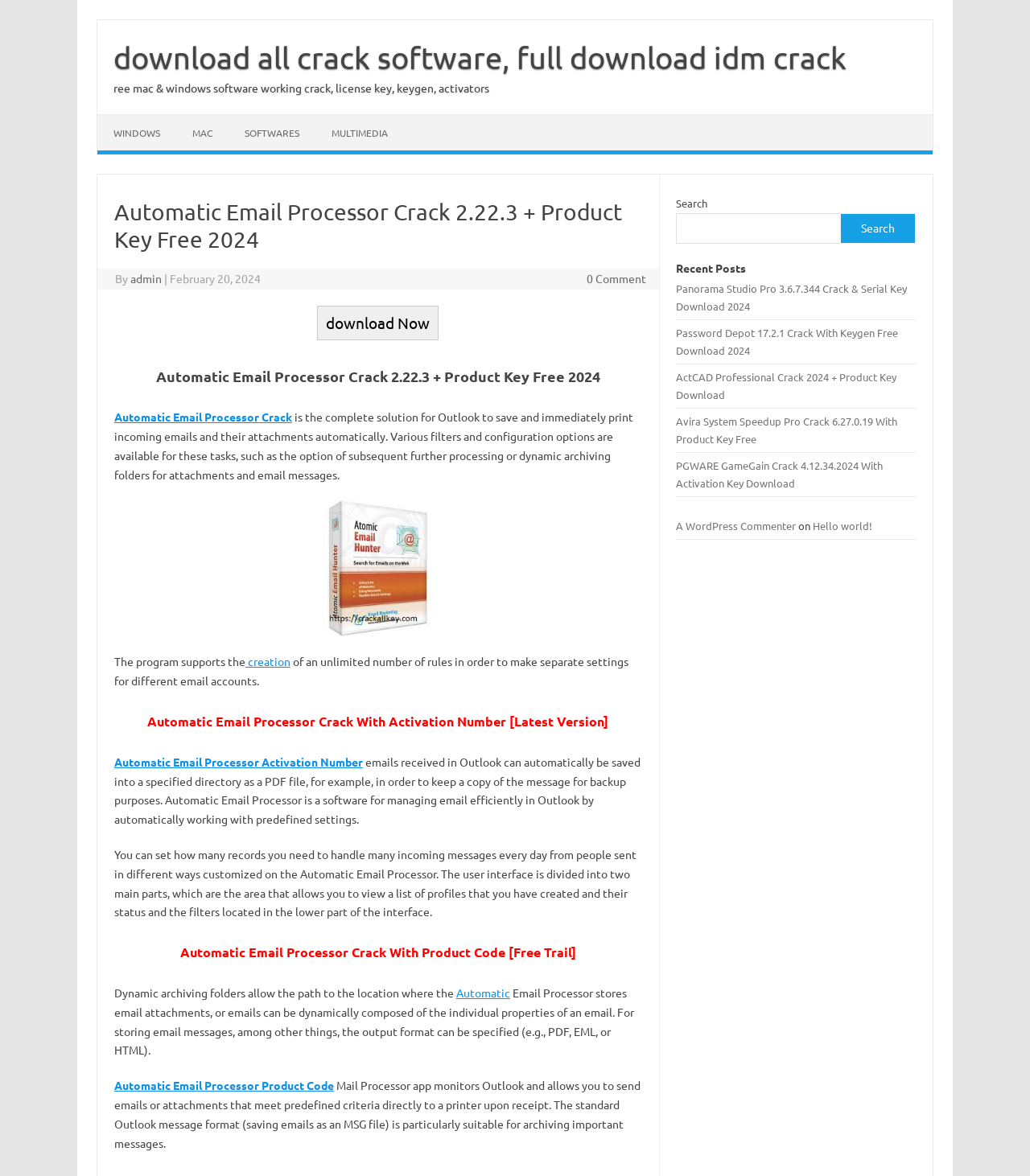Offer a thorough description of the webpage.

The webpage is about Automatic Email Processor Crack, a software solution for Outlook to automatically save and print incoming emails. At the top, there is a link to "Skip to content" and a navigation menu with links to "WINDOWS", "MAC", "SOFTWARES", and "MULTIMEDIA". 

Below the navigation menu, there is a header section with the title "Automatic Email Processor Crack 2.22.3 + Product Key Free 2024" and a link to "download Now" button. 

The main content area is divided into several sections. The first section describes the software's features, including the ability to save and print incoming emails and their attachments automatically, with various filters and configuration options available. There is an image of the software's interface and a detailed description of its capabilities.

The next sections provide more information about the software, including its ability to create an unlimited number of rules for different email accounts, save emails as PDF files, and manage email efficiently in Outlook. There are also links to "Automatic Email Processor Activation Number" and "Automatic Email Processor Product Code" with free trial options.

On the right side of the page, there is a search box and a section titled "Recent Posts" with links to other software crack downloads, such as Panorama Studio Pro, Password Depot, and ActCAD Professional.

At the bottom of the page, there is a footer section with a link to a WordPress commenter and a "Hello world!" post.